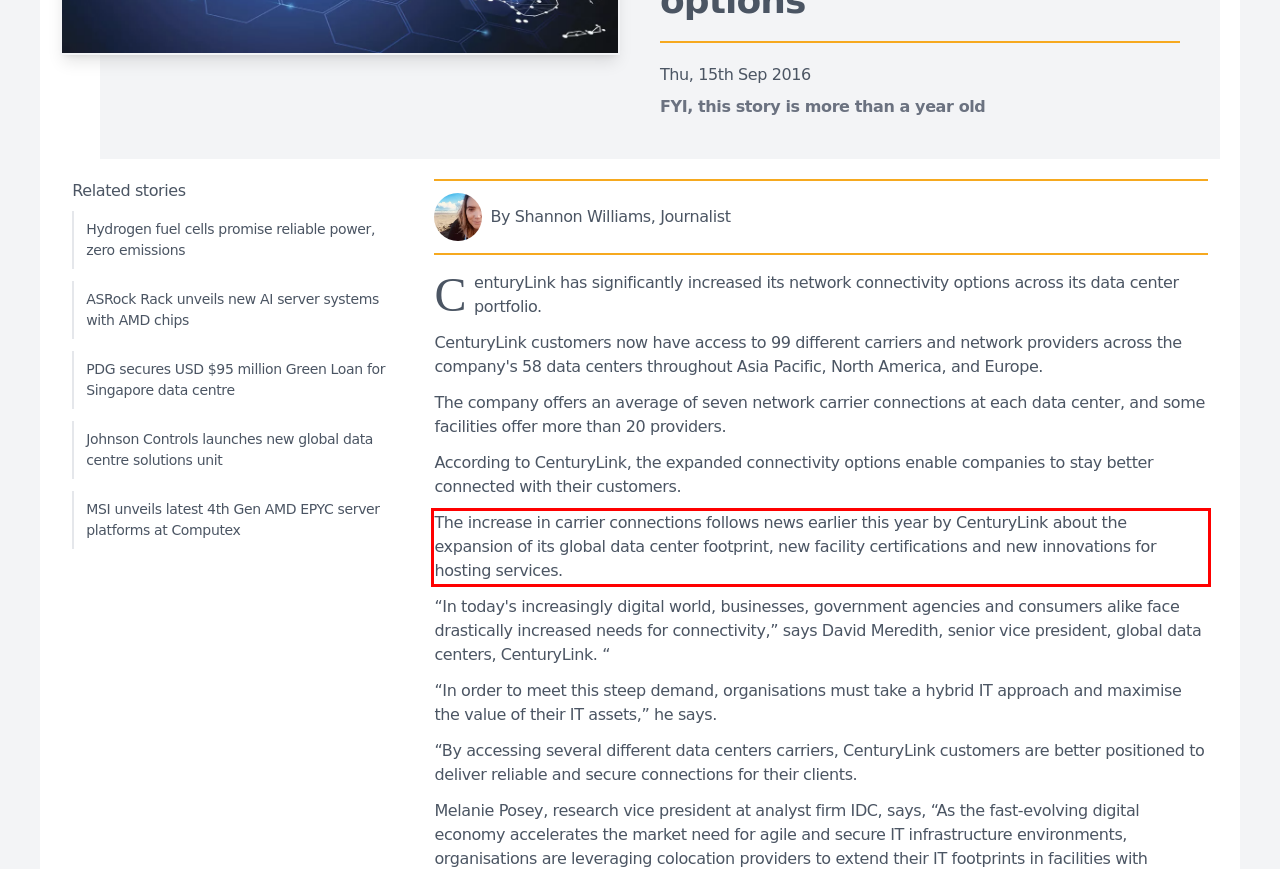Within the screenshot of the webpage, locate the red bounding box and use OCR to identify and provide the text content inside it.

The increase in carrier connections follows news earlier this year by CenturyLink about the expansion of its global data center footprint, new facility certifications and new innovations for hosting services.